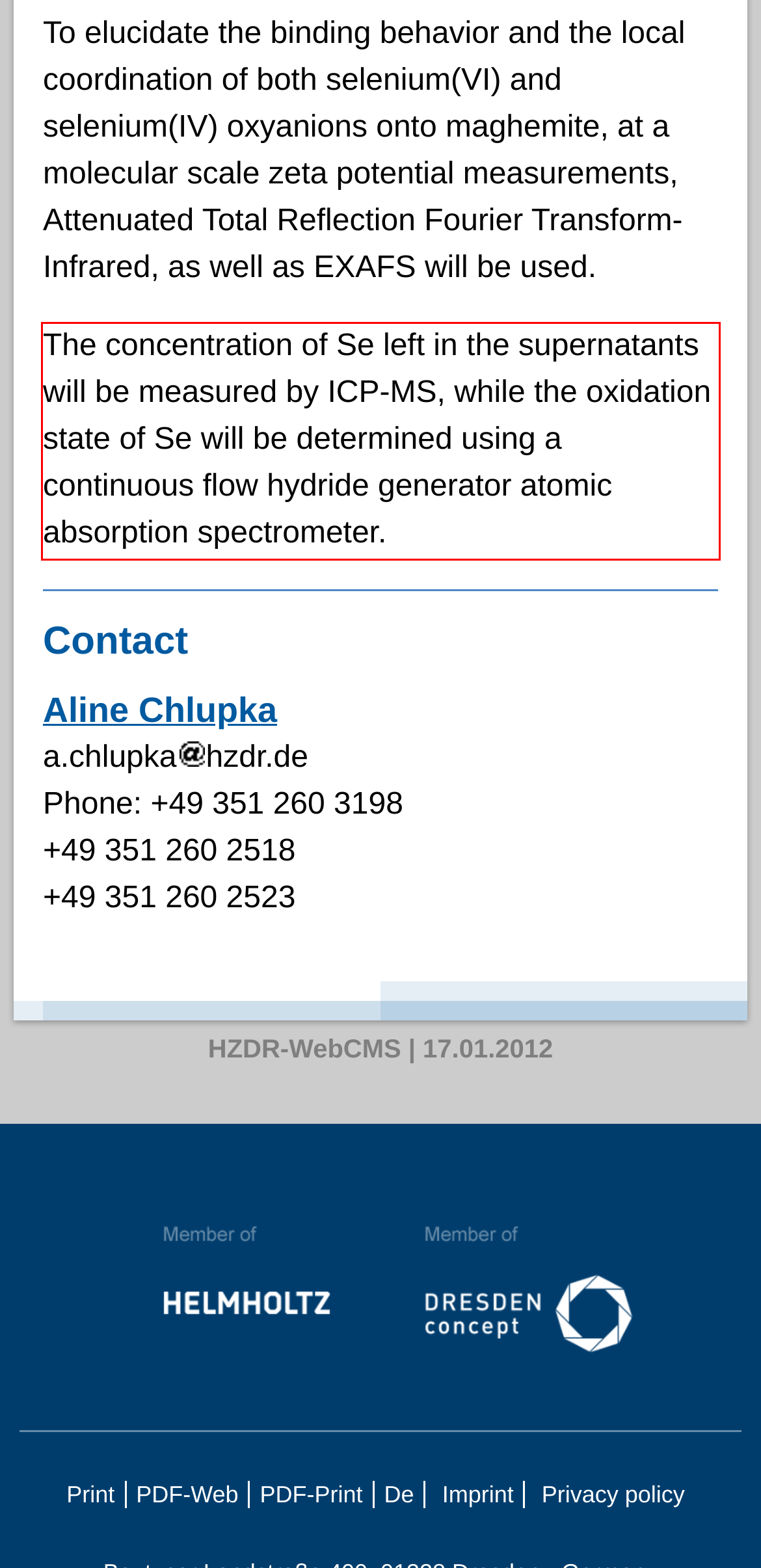Identify the text inside the red bounding box on the provided webpage screenshot by performing OCR.

The concentration of Se left in the supernatants will be measured by ICP-MS, while the oxidation state of Se will be determined using a continuous flow hydride generator atomic absorption spectrometer.